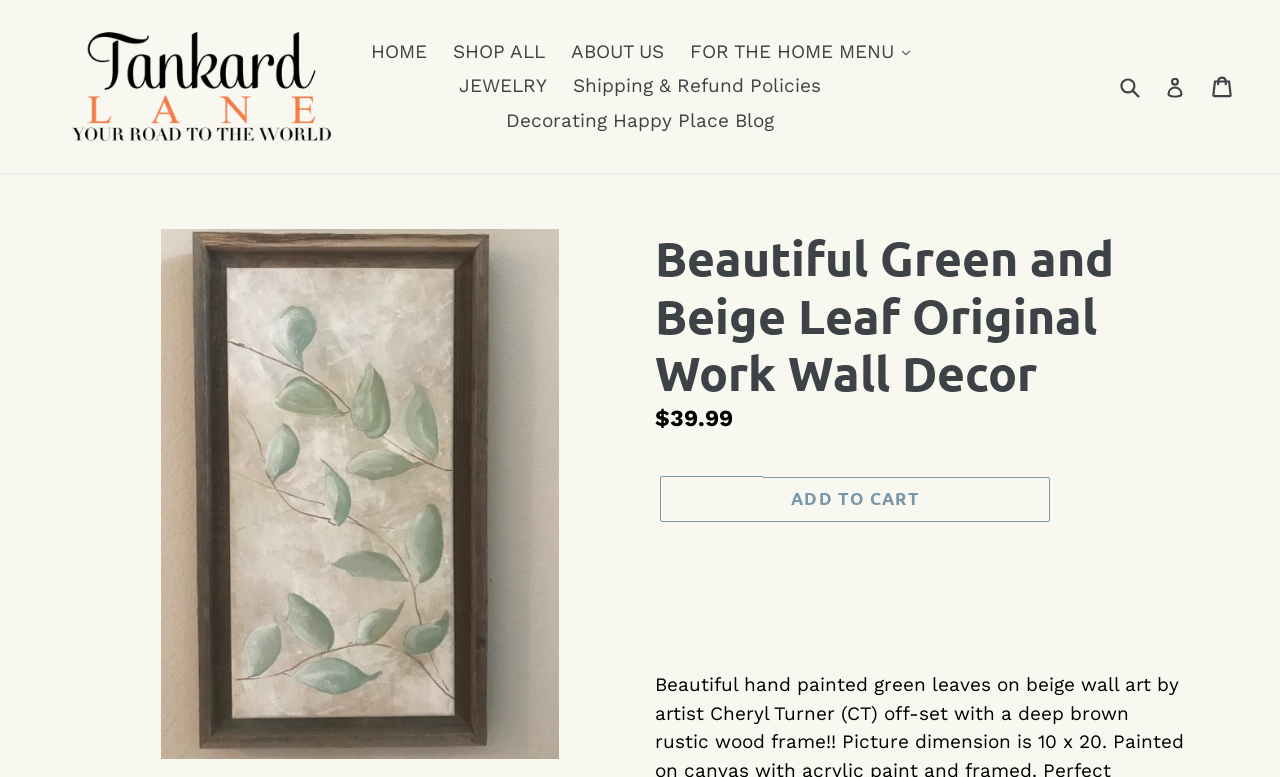Provide a short answer to the following question with just one word or phrase: What is the material of the frame?

deep brown rustic wood